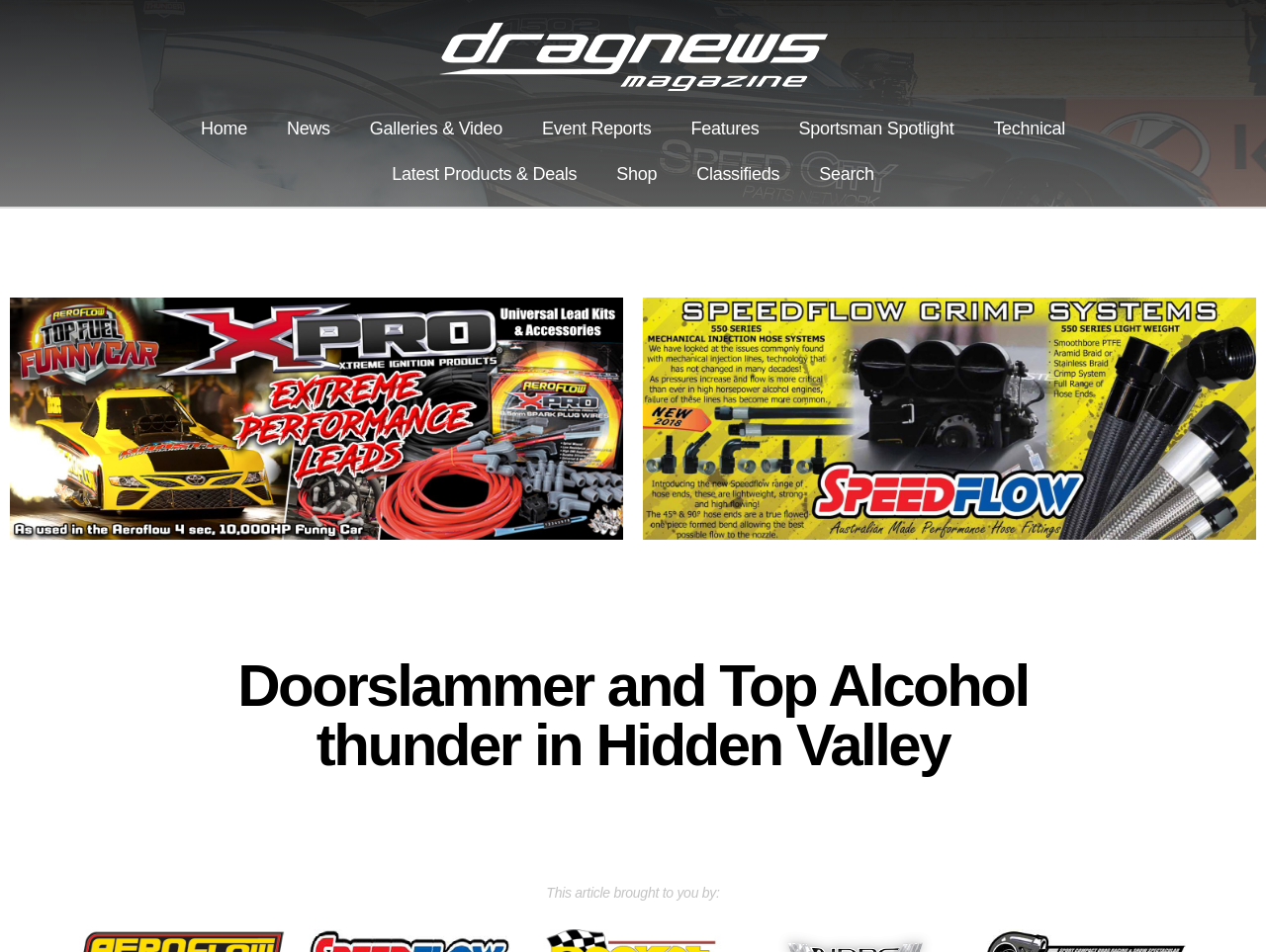Provide a brief response to the question using a single word or phrase: 
How many navigation links are there?

11